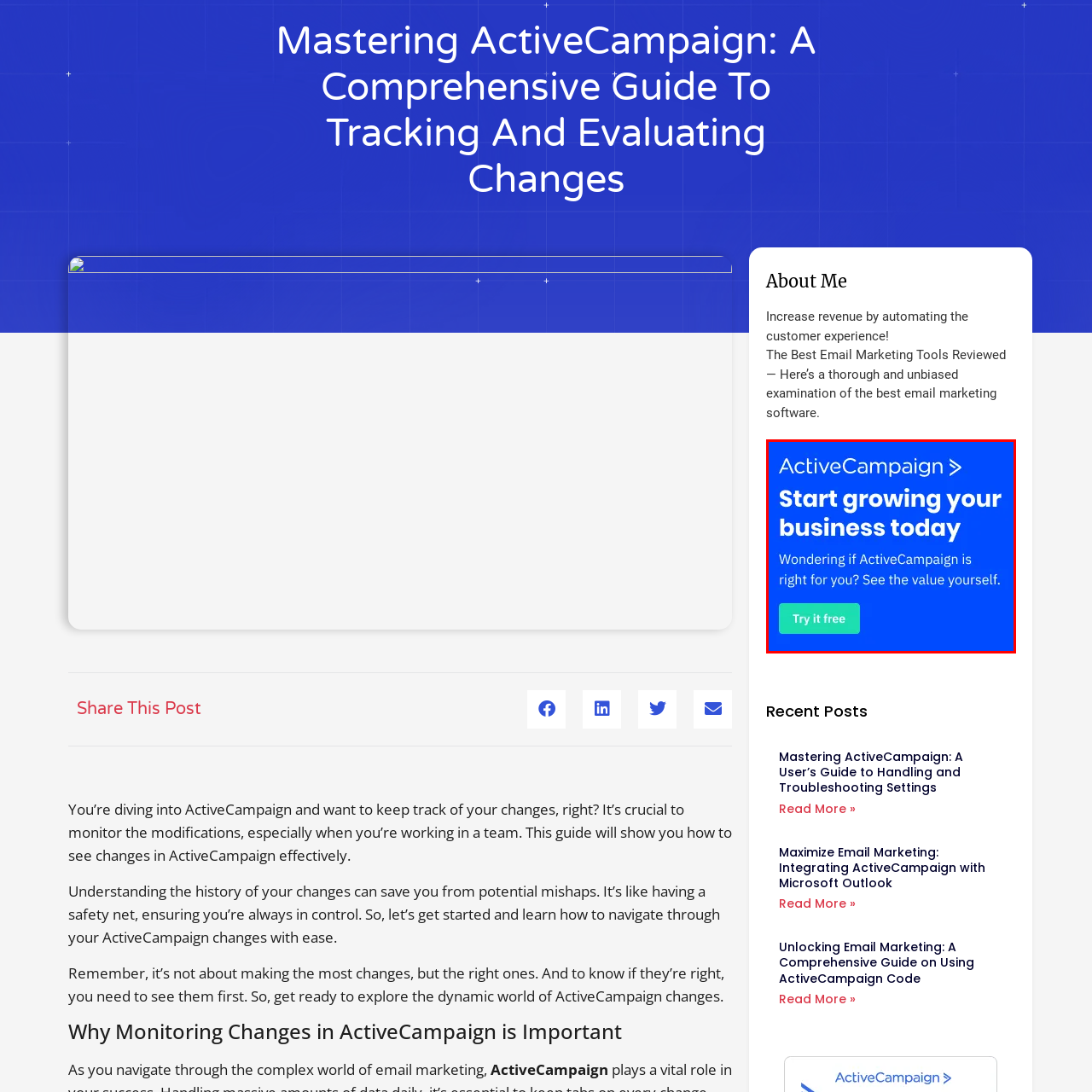What is the purpose of the promotional element in the image?
Pay attention to the segment of the image within the red bounding box and offer a detailed answer to the question.

The caption explains that the promotional element aims to engage individuals interested in enhancing their email marketing and automation efforts, which implies that the purpose is to attract and involve potential customers who are interested in the service.